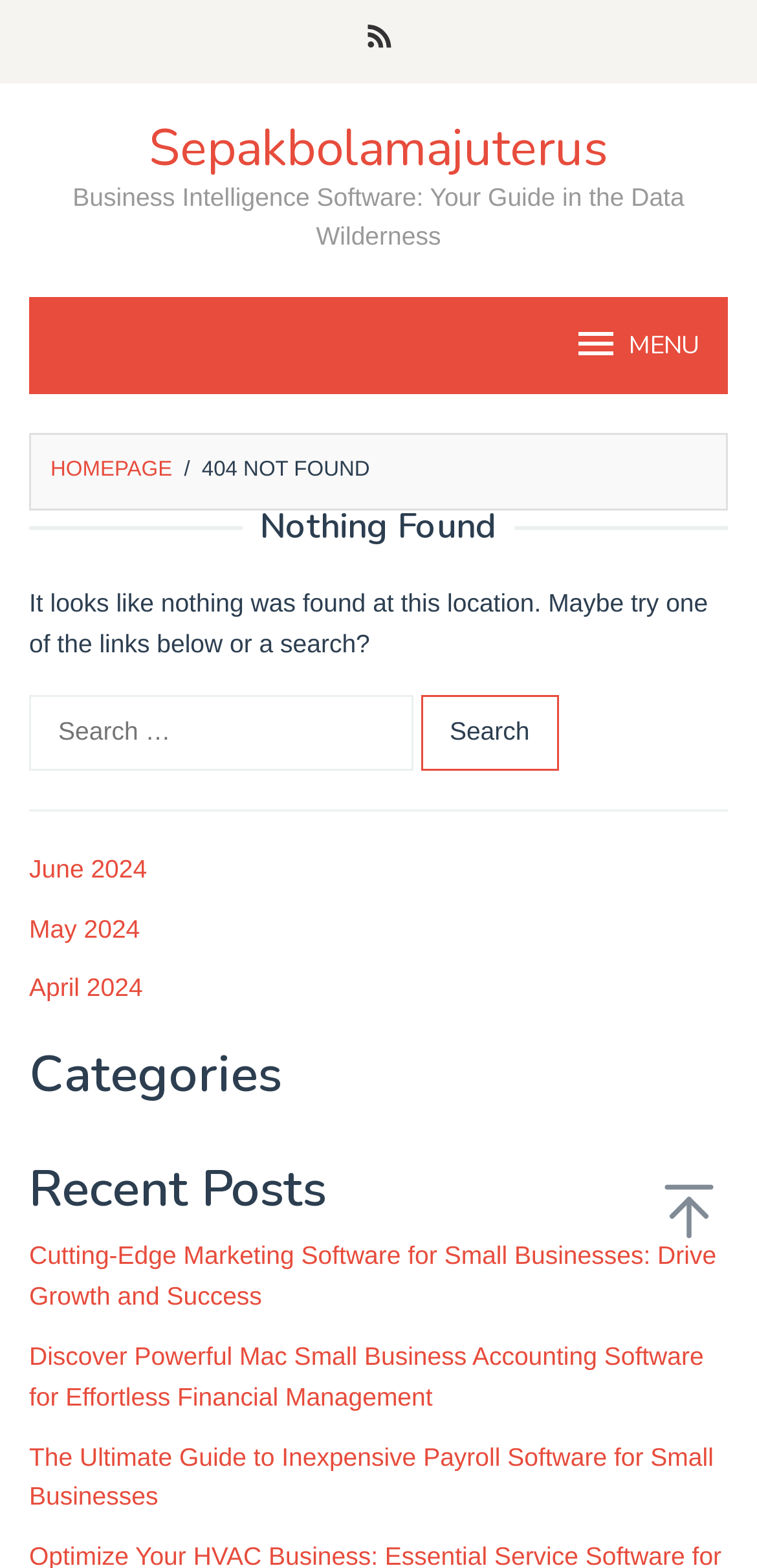Please locate the bounding box coordinates of the element that should be clicked to achieve the given instruction: "View June 2024 posts".

[0.038, 0.545, 0.194, 0.563]